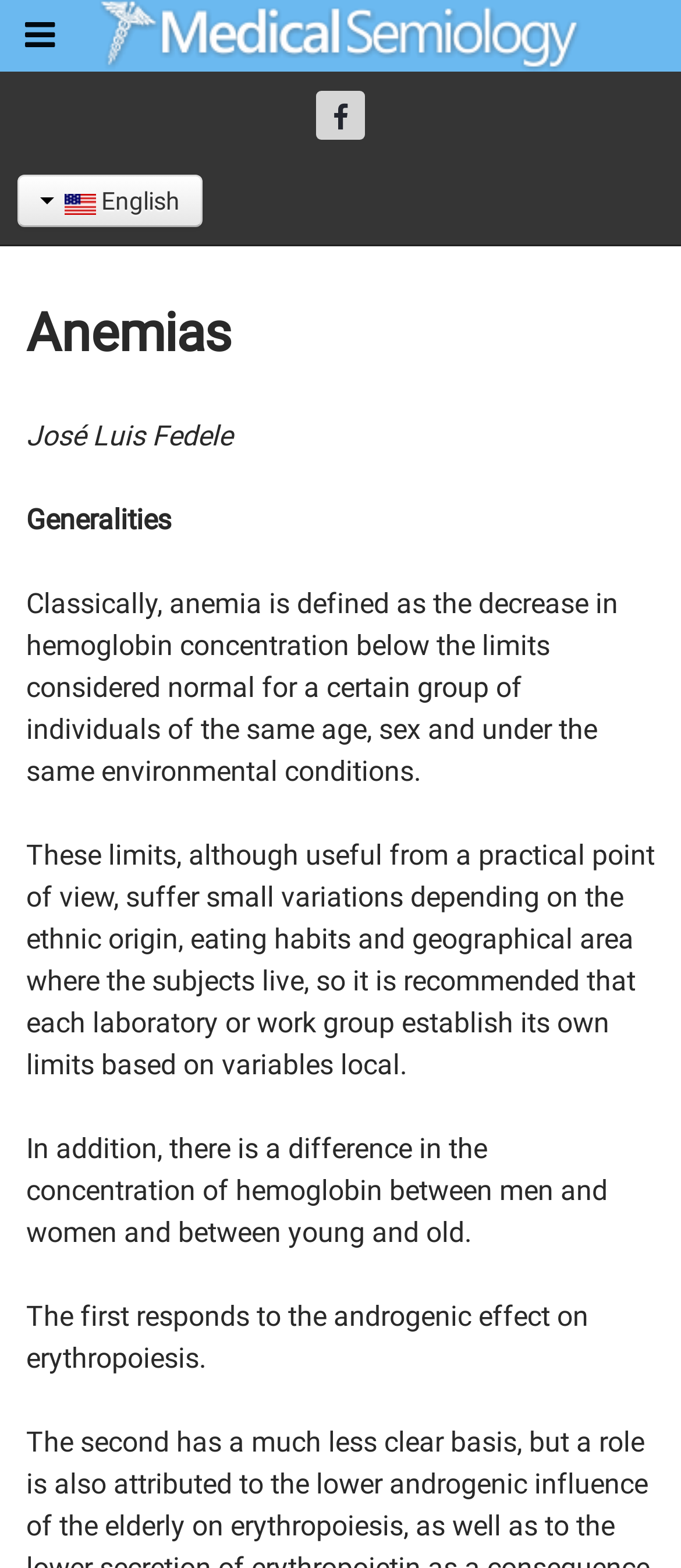Look at the image and give a detailed response to the following question: What is the main topic of this webpage?

Based on the heading 'Anemias' and the content of the webpage, it is clear that the main topic of this webpage is anemias.